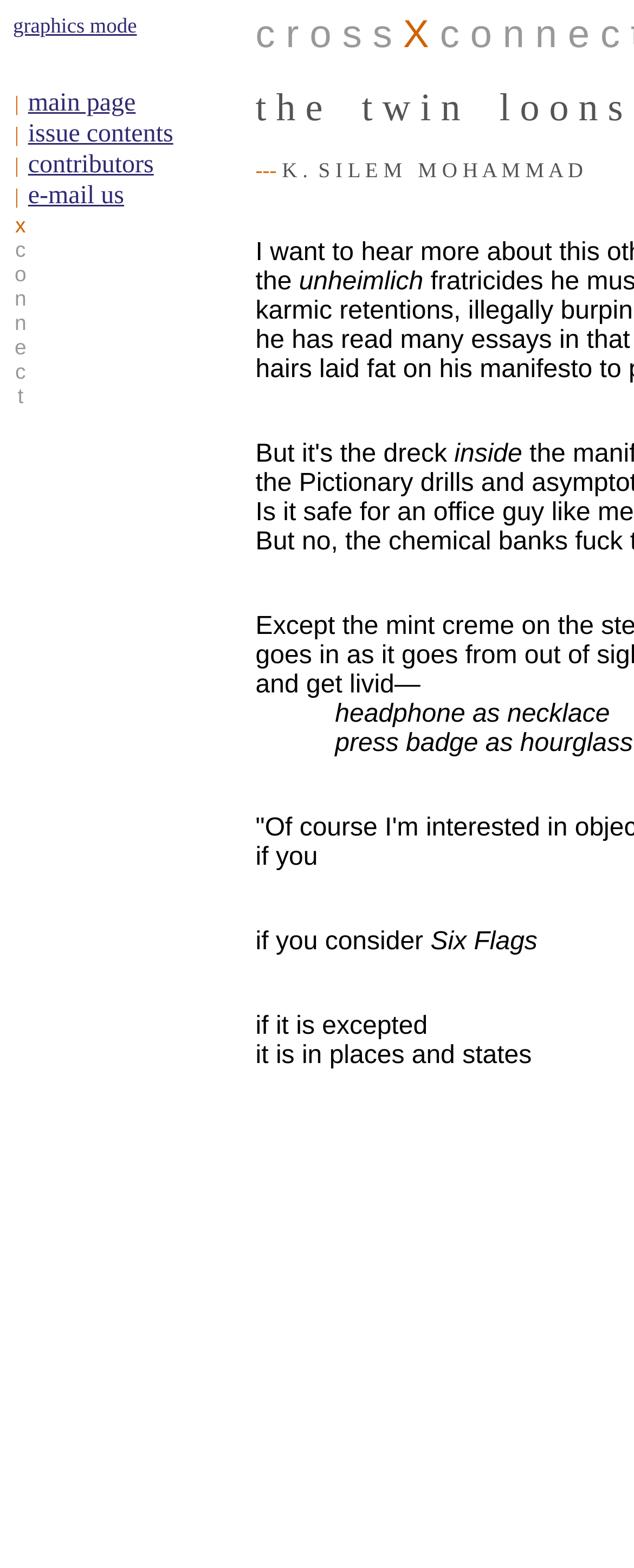Find and provide the bounding box coordinates for the UI element described with: "contributors".

[0.044, 0.096, 0.242, 0.114]